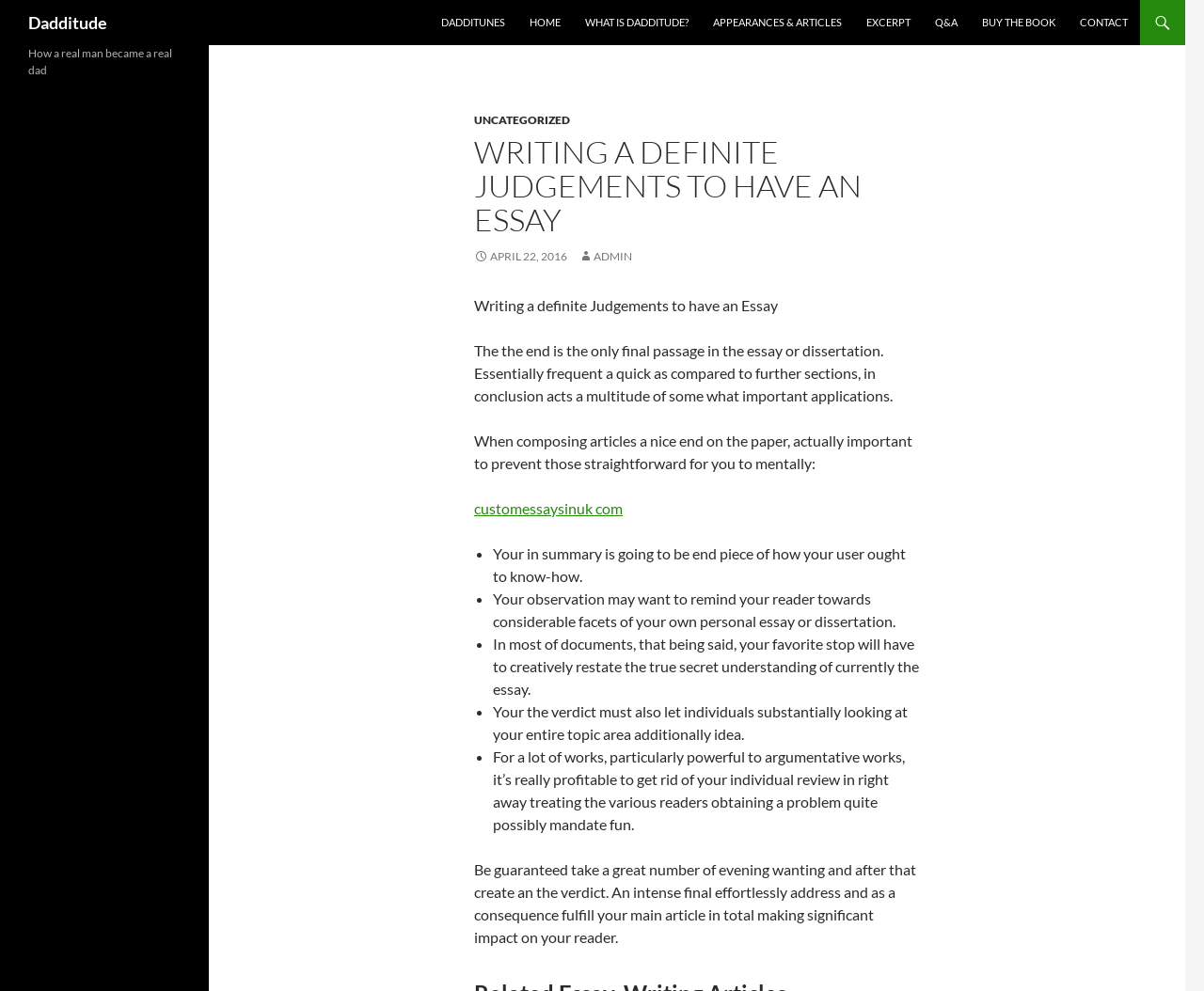Show me the bounding box coordinates of the clickable region to achieve the task as per the instruction: "Click on the 'CONTACT' link".

[0.888, 0.0, 0.946, 0.046]